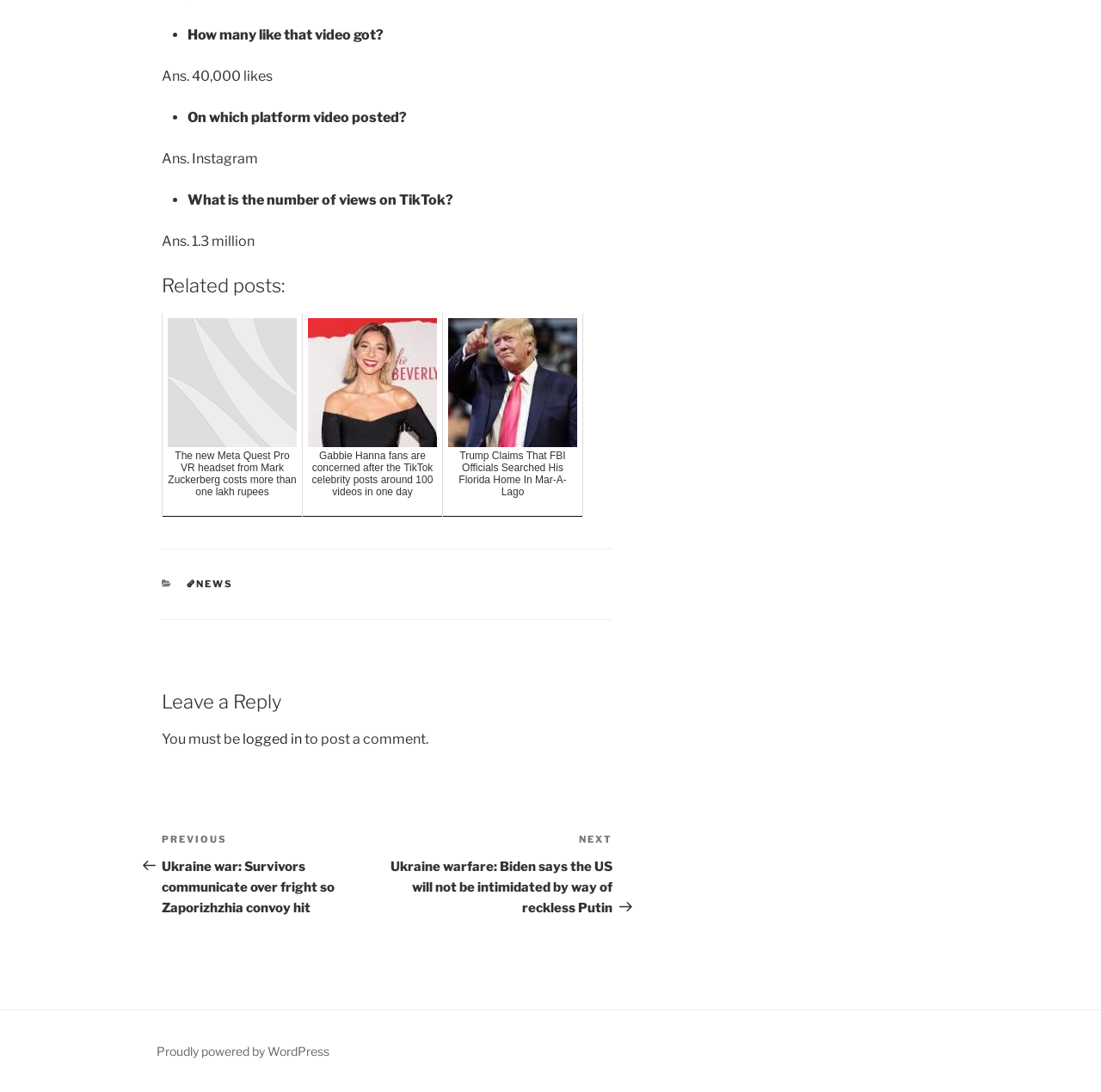Please find the bounding box coordinates of the element that you should click to achieve the following instruction: "Schedule a demo now". The coordinates should be presented as four float numbers between 0 and 1: [left, top, right, bottom].

None